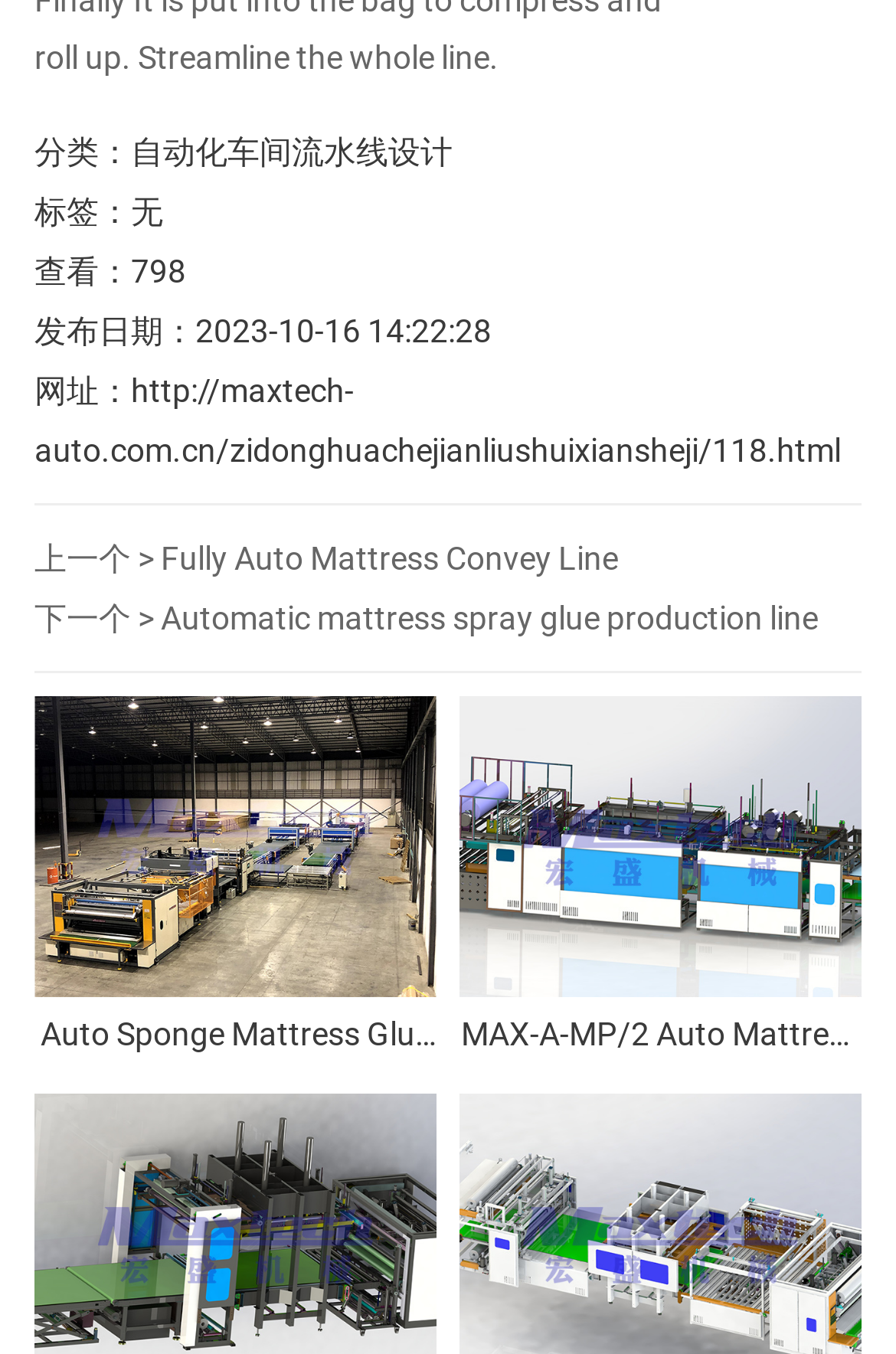Please provide the bounding box coordinates for the element that needs to be clicked to perform the instruction: "view the details of Auto Sponge Mattress Glue Roll Coating Laminating Production Line". The coordinates must consist of four float numbers between 0 and 1, formatted as [left, top, right, bottom].

[0.038, 0.751, 0.487, 0.777]